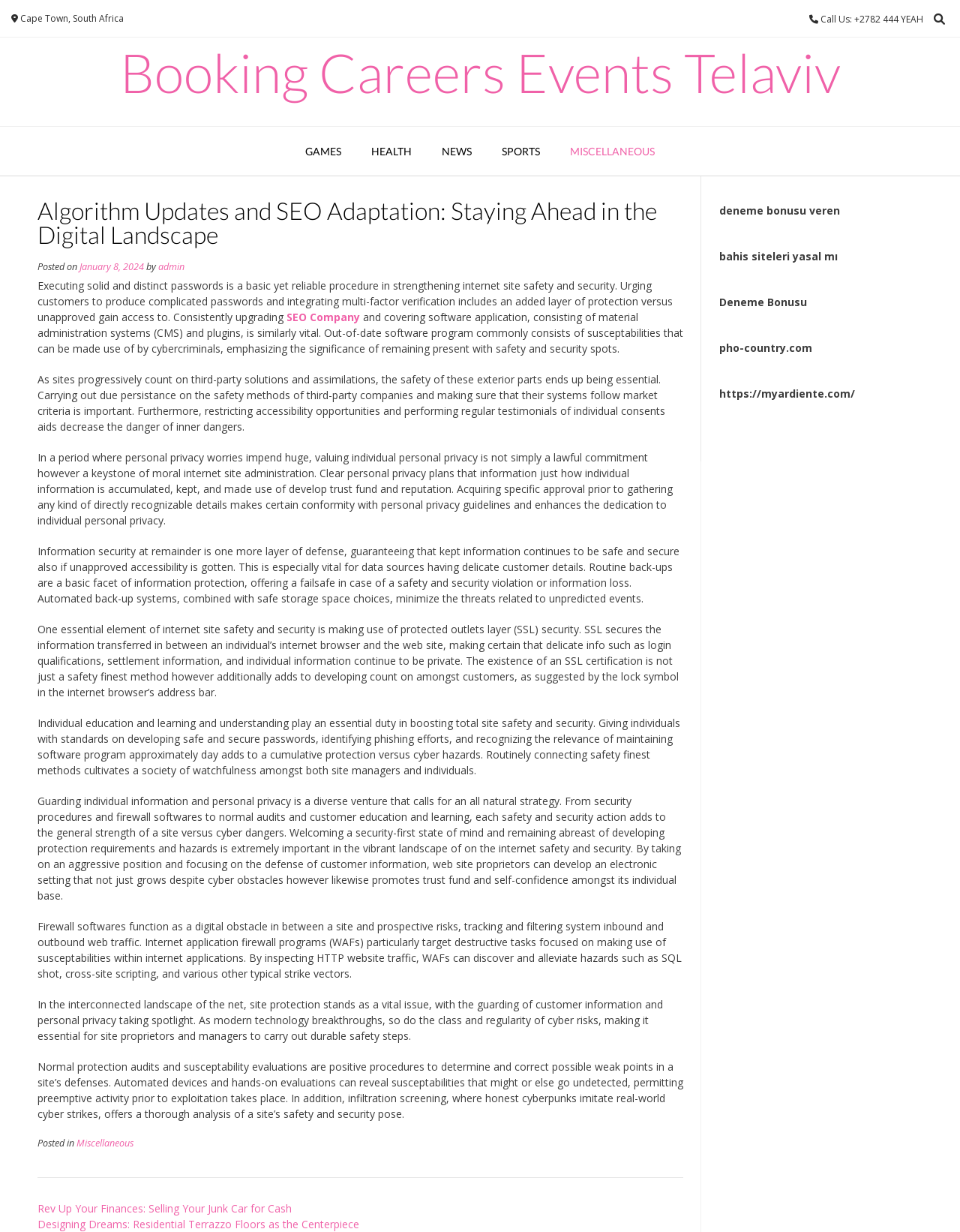Provide a thorough and detailed response to the question by examining the image: 
What is the location of the event?

The location of the event can be found at the top of the webpage, where it says 'Cape Town, South Africa'. This is likely the location of the Booking Careers Events Telaviv.